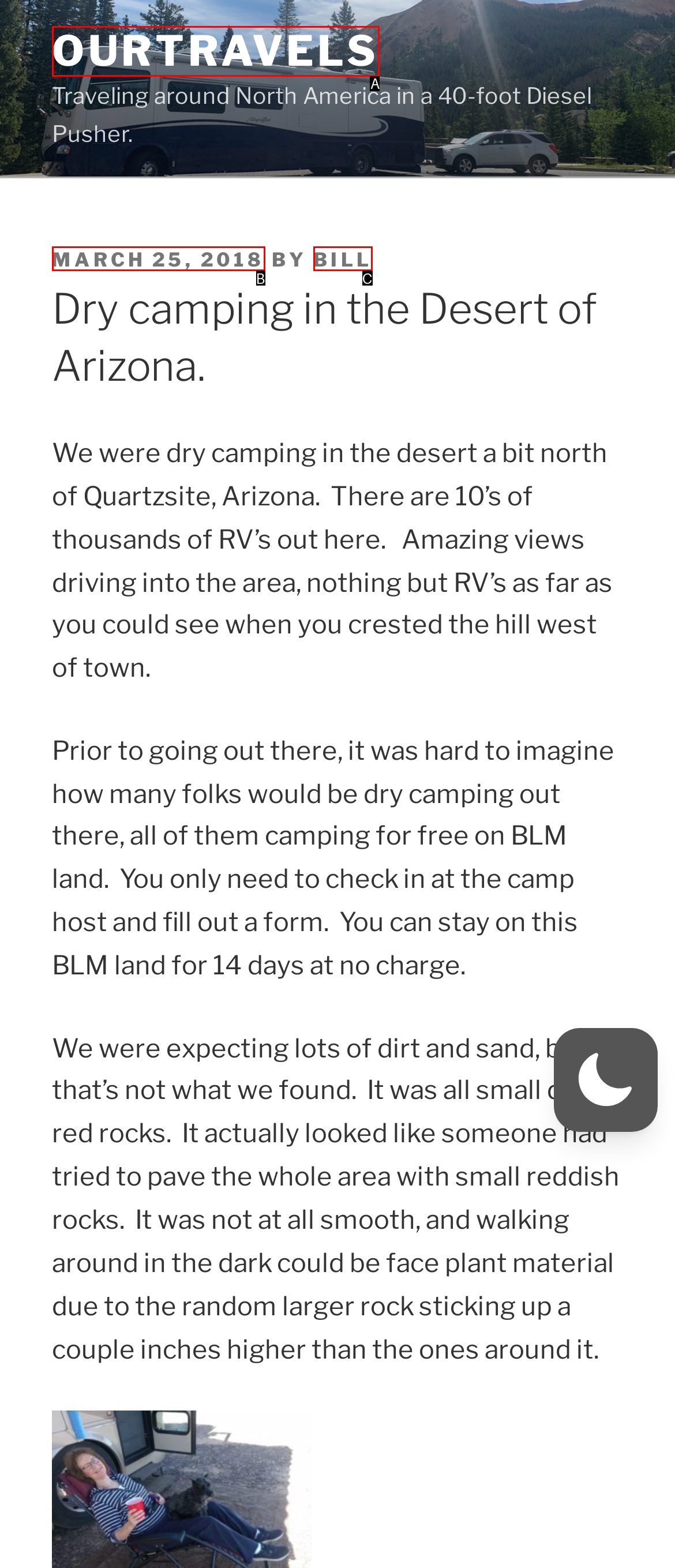Determine the HTML element that best matches this description: OurTravels from the given choices. Respond with the corresponding letter.

A